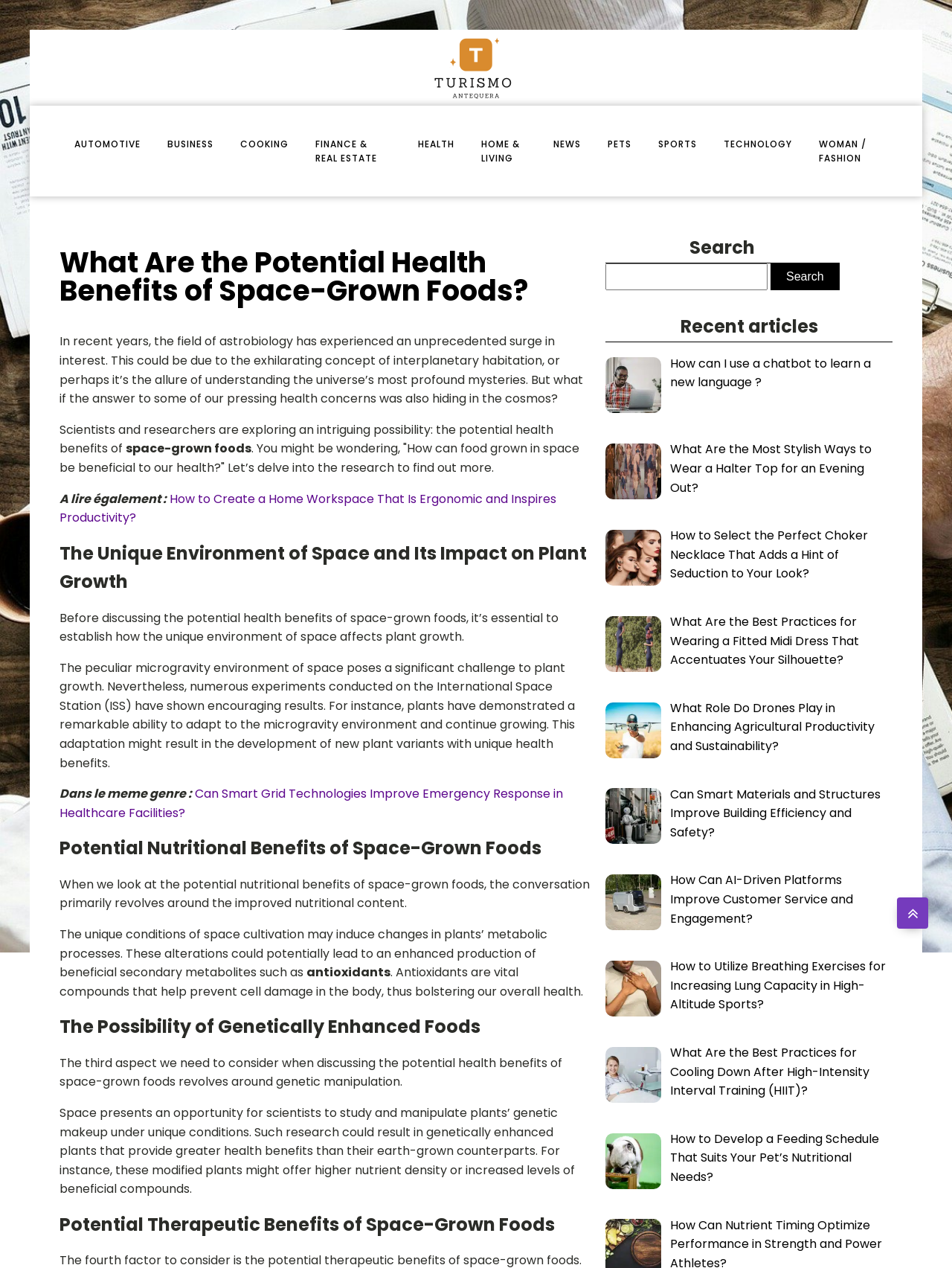Pinpoint the bounding box coordinates of the element you need to click to execute the following instruction: "Click on 'Case Studies'". The bounding box should be represented by four float numbers between 0 and 1, in the format [left, top, right, bottom].

None